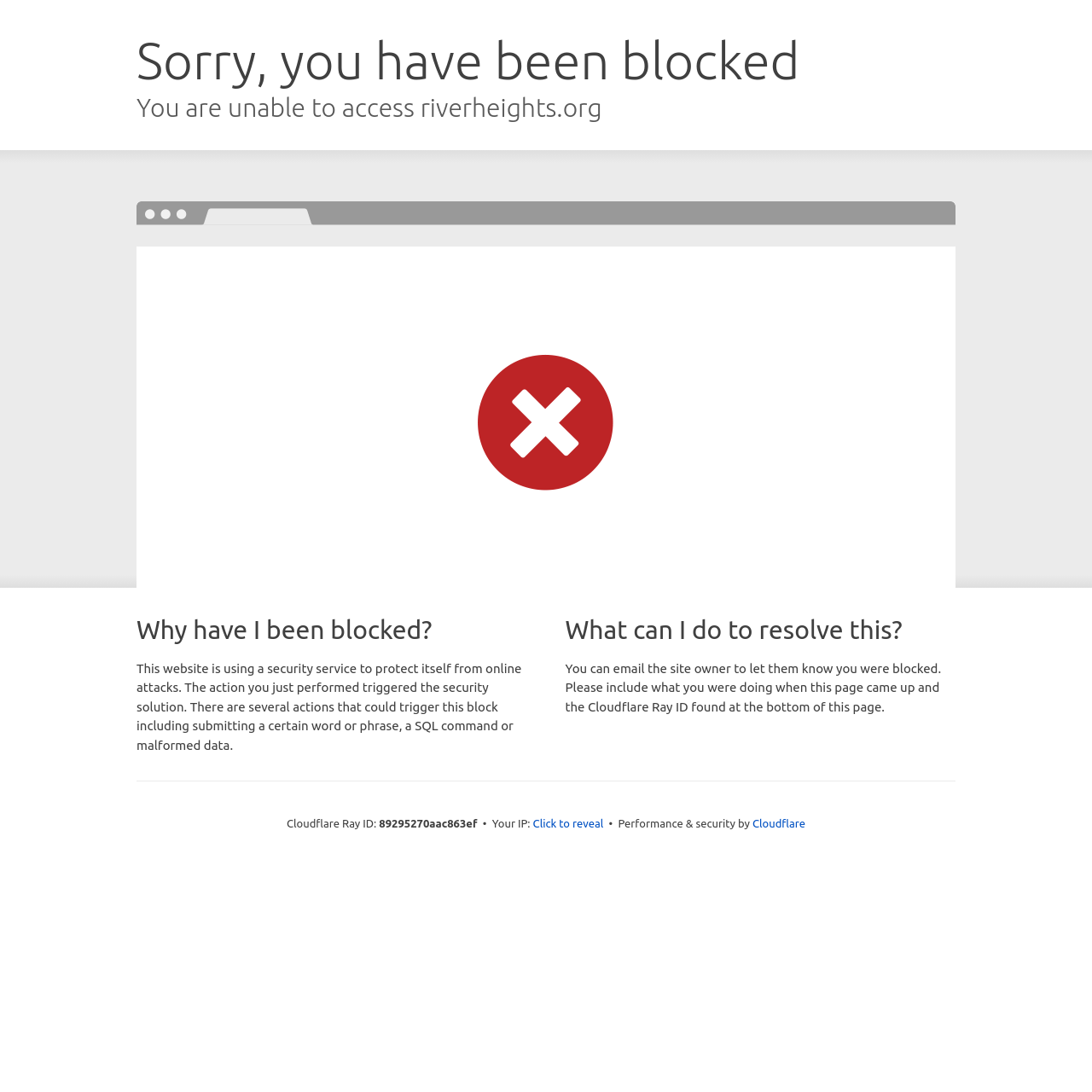What is the reason for being blocked?
Please interpret the details in the image and answer the question thoroughly.

Based on the webpage content, it seems that the user has been blocked from accessing the website riverheights.org due to a security solution being triggered. The action performed by the user triggered this block, which could be due to submitting a certain word or phrase, a SQL command, or malformed data.